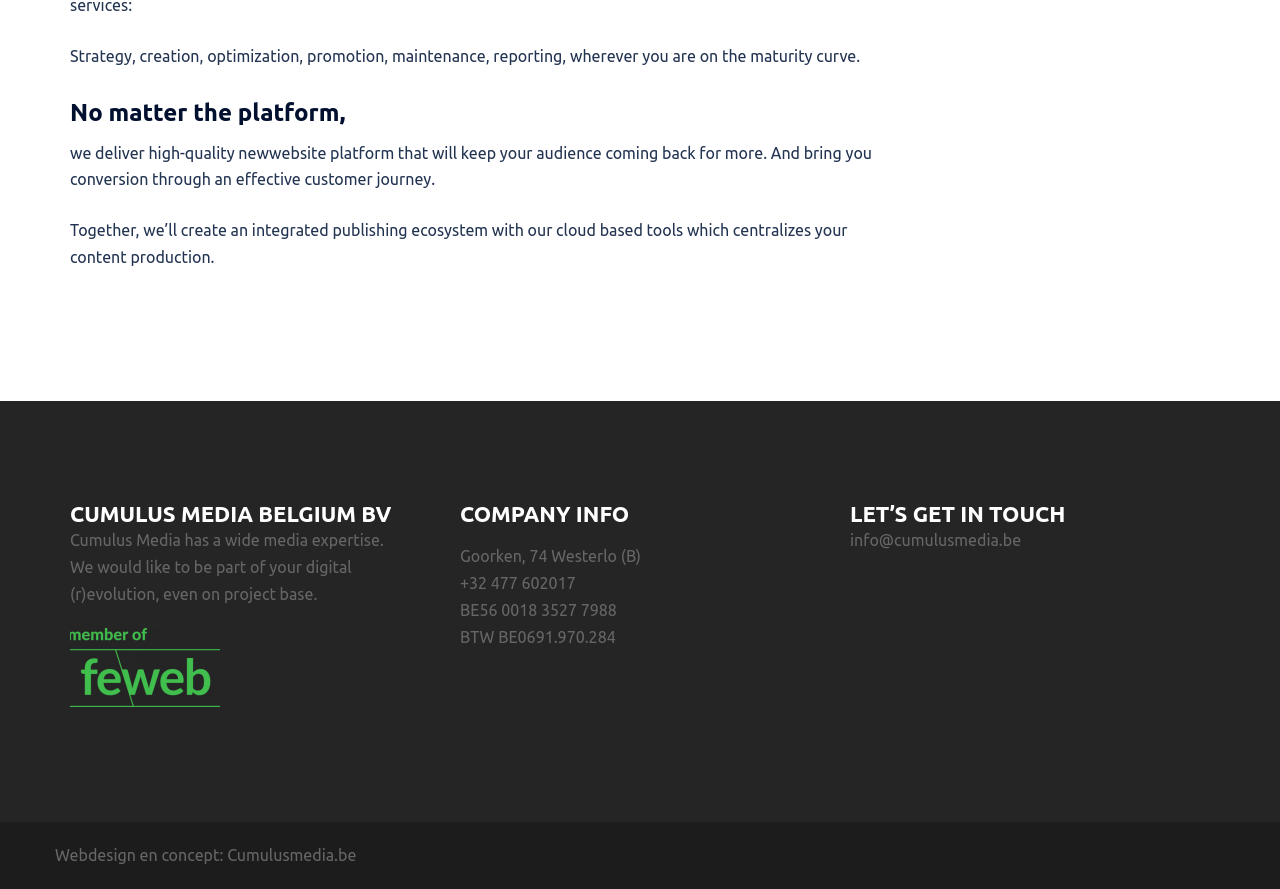Can you find the bounding box coordinates for the UI element given this description: "Editorial Team"? Provide the coordinates as four float numbers between 0 and 1: [left, top, right, bottom].

None